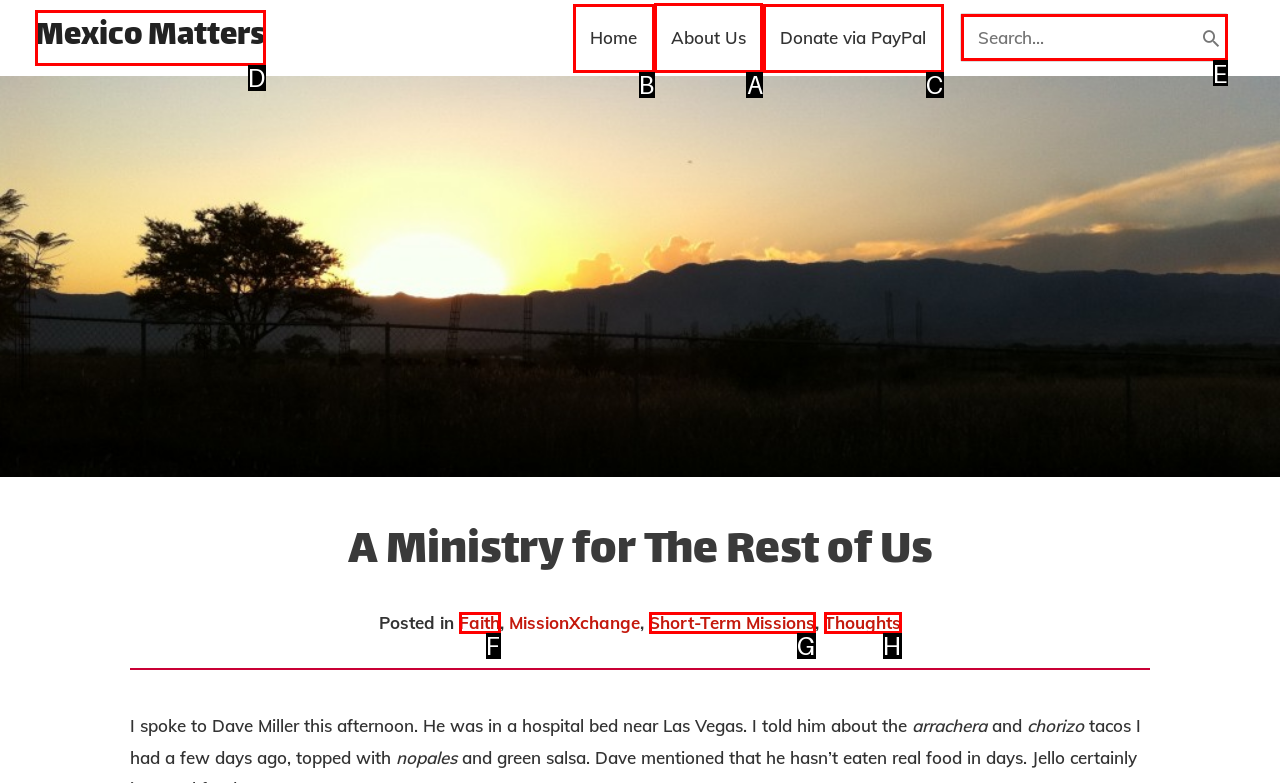For the task: Click on the 'About Us' link, specify the letter of the option that should be clicked. Answer with the letter only.

A